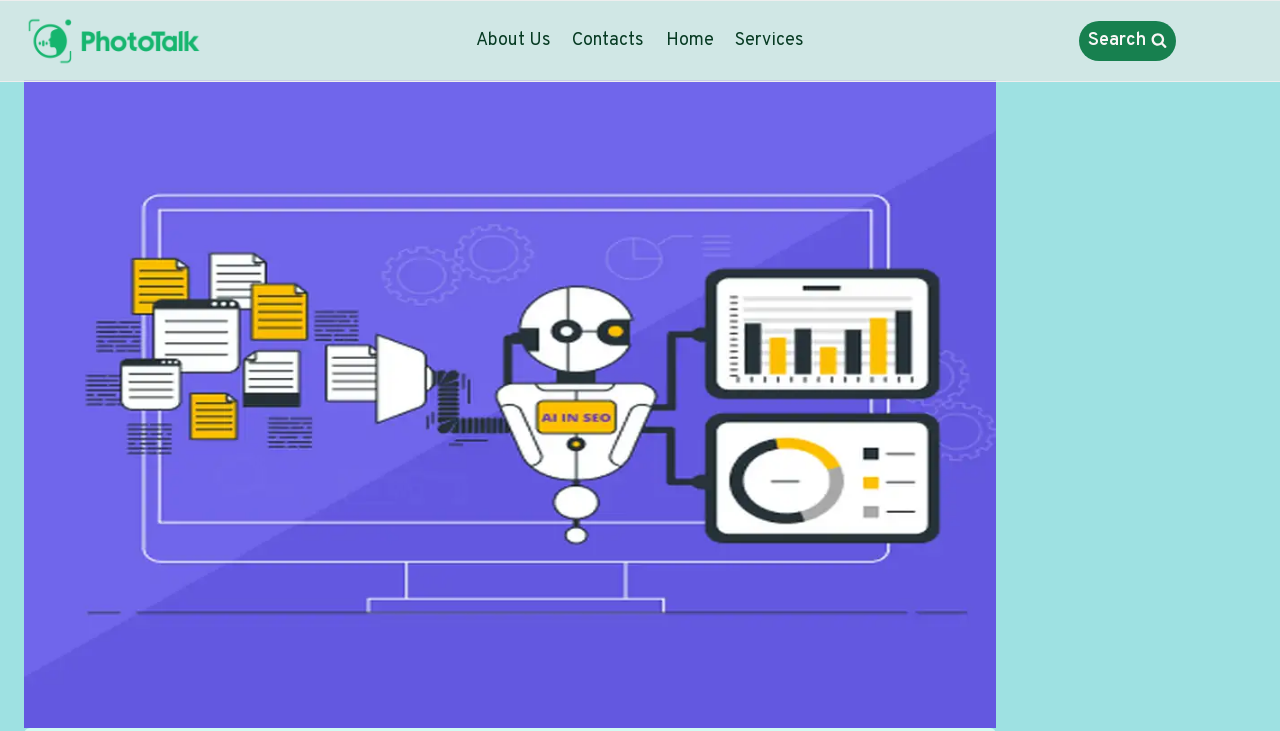Give a detailed explanation of the elements present on the webpage.

The webpage is titled "7 Power Moves: Unleashing AI for Website SEO Optimization - PhotoTalk Blog". At the top left corner, there is a link and an image, both labeled "PhotoTalk Blog", which likely serve as a logo or a navigation element to the blog's homepage. 

To the right of the logo, a navigation menu is situated, containing four links: "About Us", "Contacts", "Home", and "Services". These links are aligned horizontally and are positioned near the top of the page.

On the top right corner, there is a button labeled "View Search Form", which is currently not expanded. This button likely toggles the visibility of a search form when clicked.

The webpage appears to be focused on discussing the benefits of using AI for website SEO optimization, as hinted by the meta description. However, there is no visible text or content related to this topic in the provided accessibility tree.